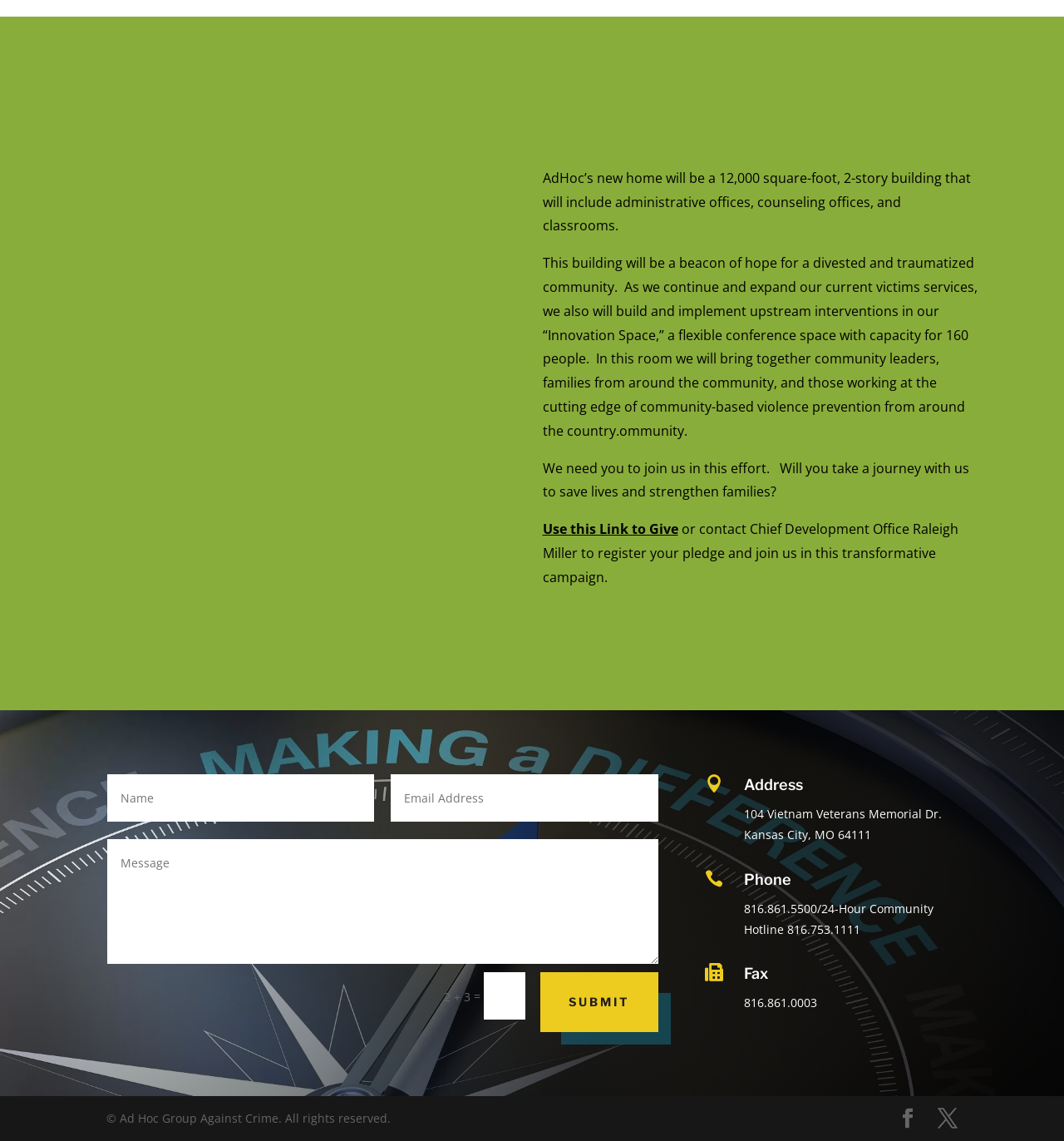What is the phone number of AdHoc Group Against Crime?
Please provide a single word or phrase based on the screenshot.

816.861.5500